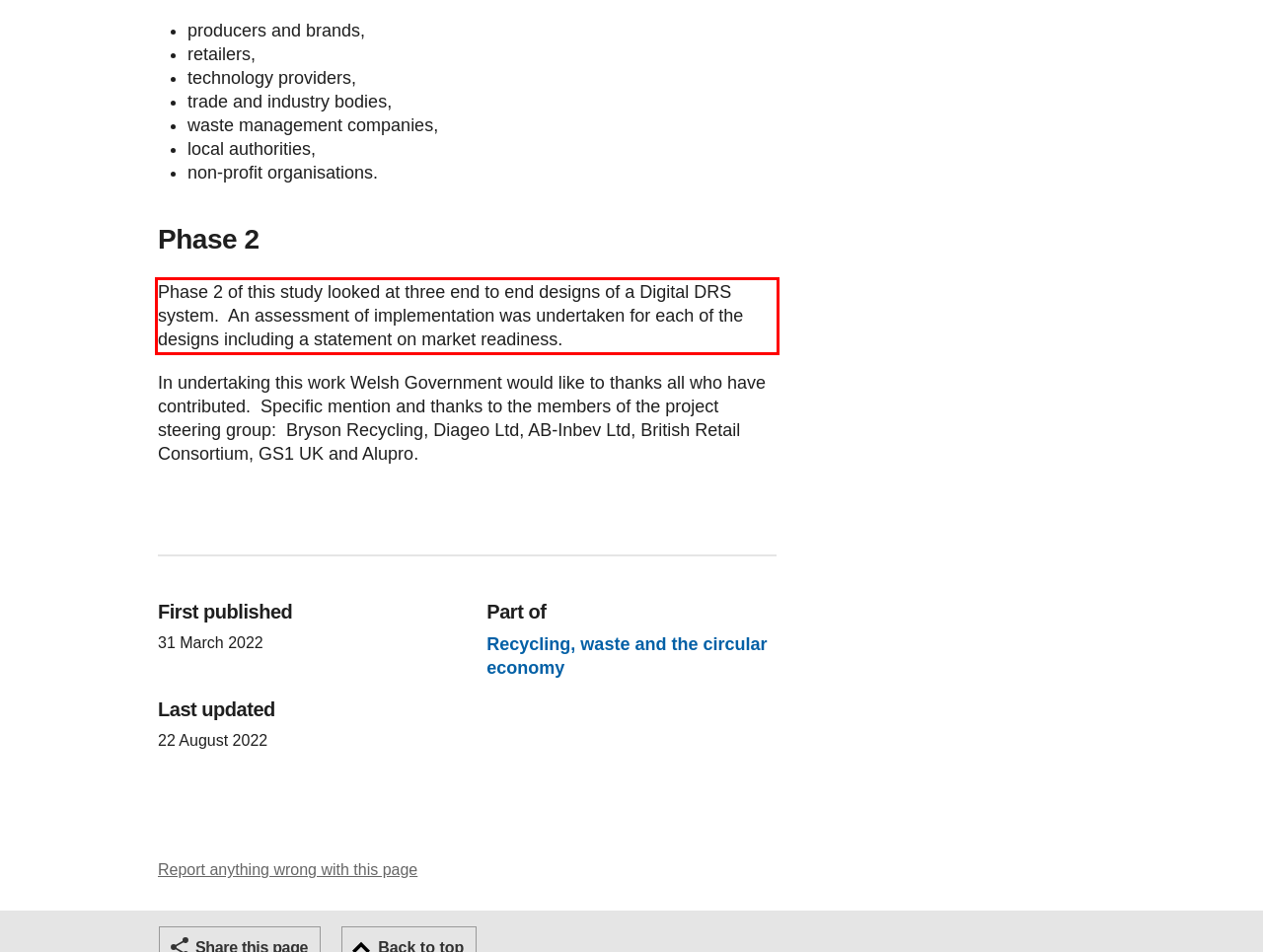With the given screenshot of a webpage, locate the red rectangle bounding box and extract the text content using OCR.

Phase 2 of this study looked at three end to end designs of a Digital DRS system. An assessment of implementation was undertaken for each of the designs including a statement on market readiness.